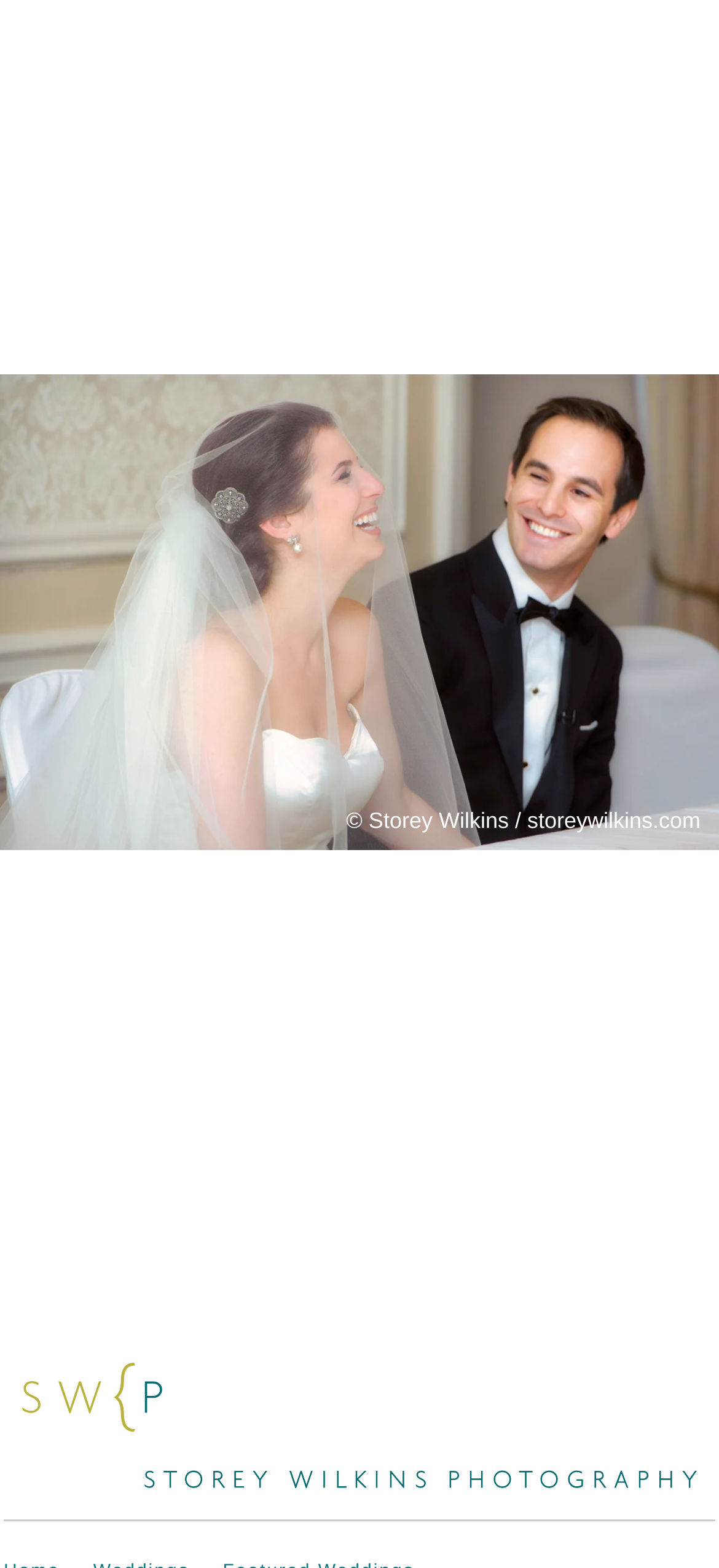Locate the bounding box of the user interface element based on this description: "alt="Storey Wilkins Photography"".

[0.005, 0.929, 0.995, 0.969]